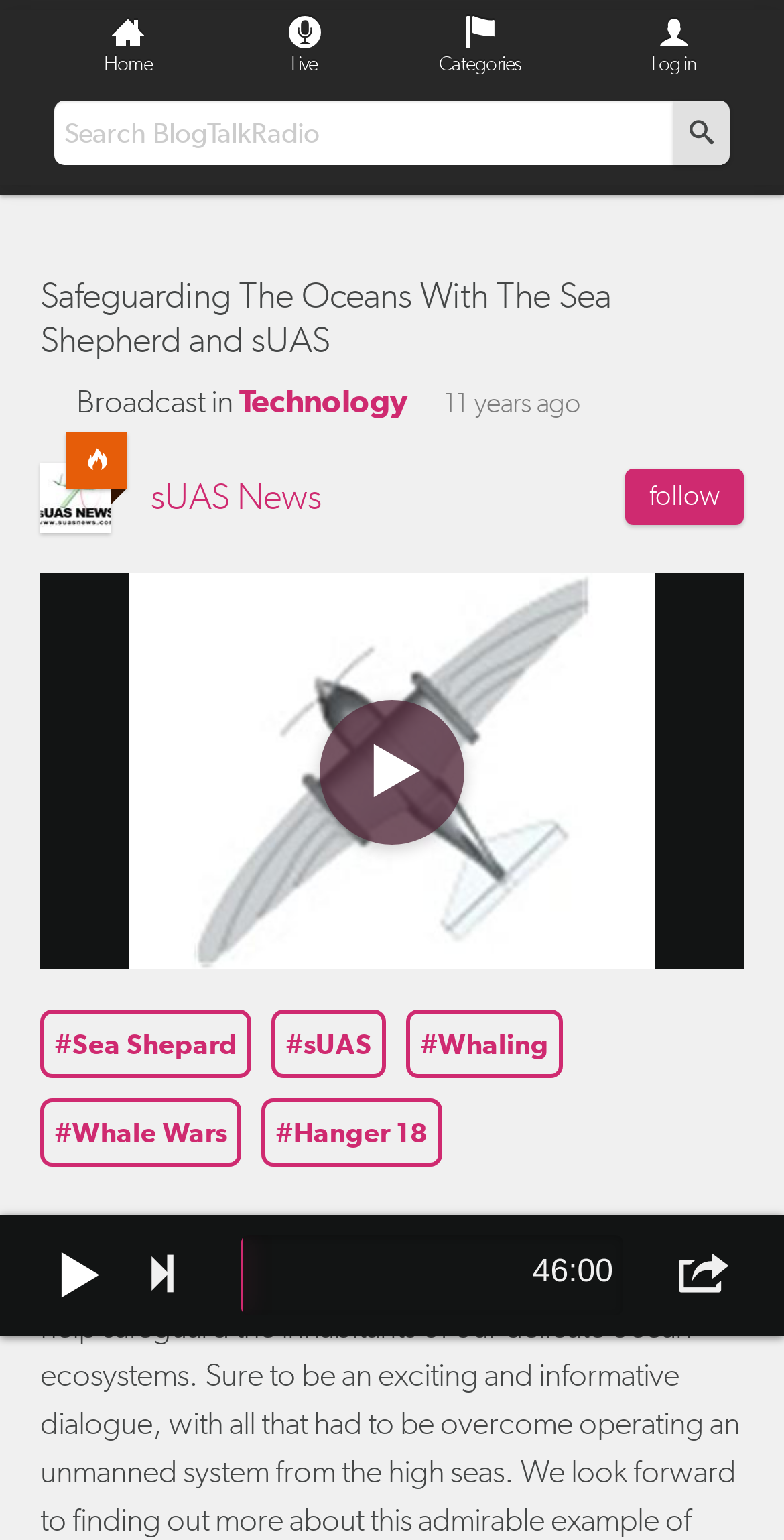Predict the bounding box coordinates of the UI element that matches this description: "name="q" placeholder="Search BlogTalkRadio"". The coordinates should be in the format [left, top, right, bottom] with each value between 0 and 1.

[0.069, 0.065, 0.921, 0.107]